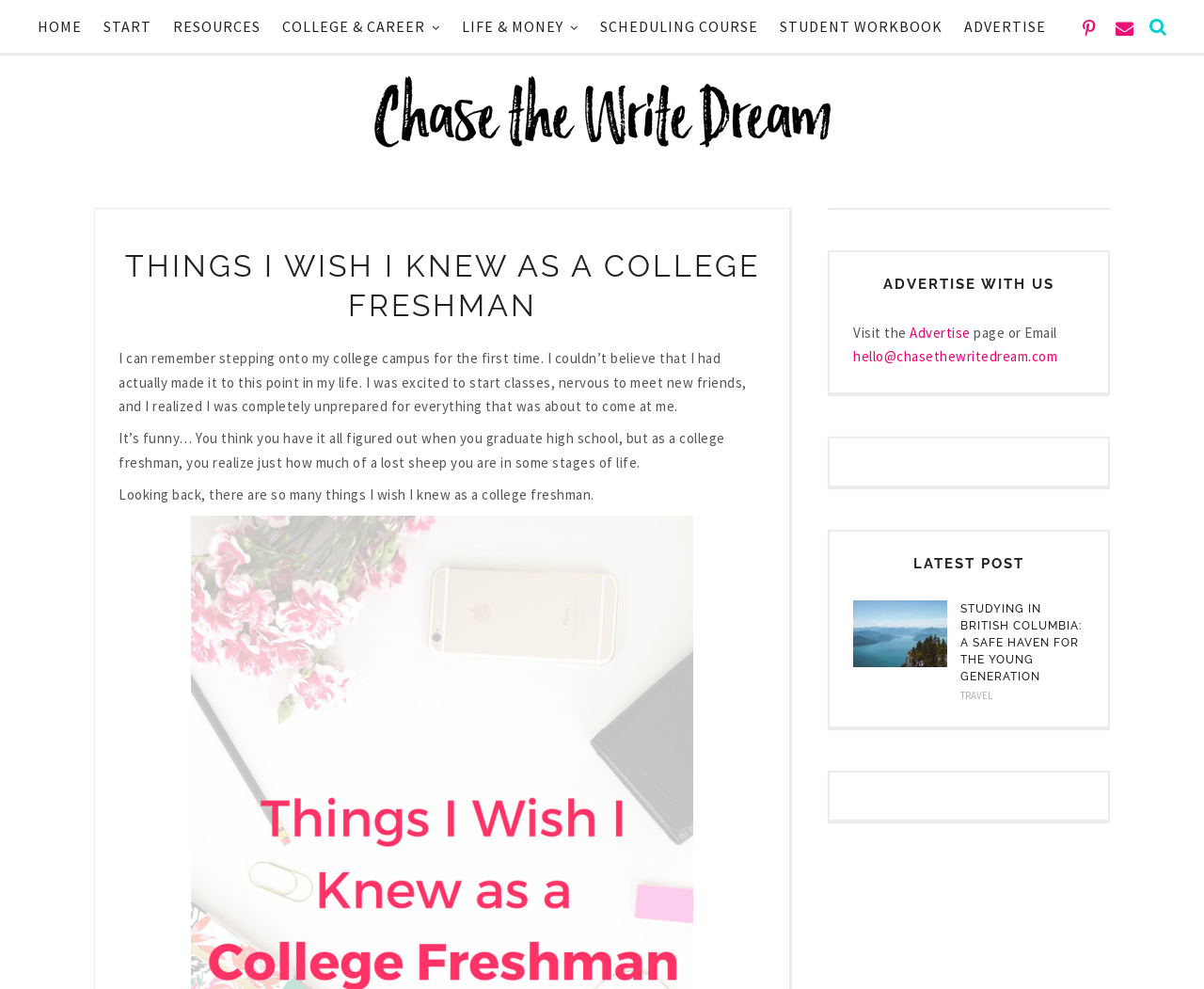What is the purpose of the 'ADVERTISE WITH US' section?
Provide a concise answer using a single word or phrase based on the image.

to advertise